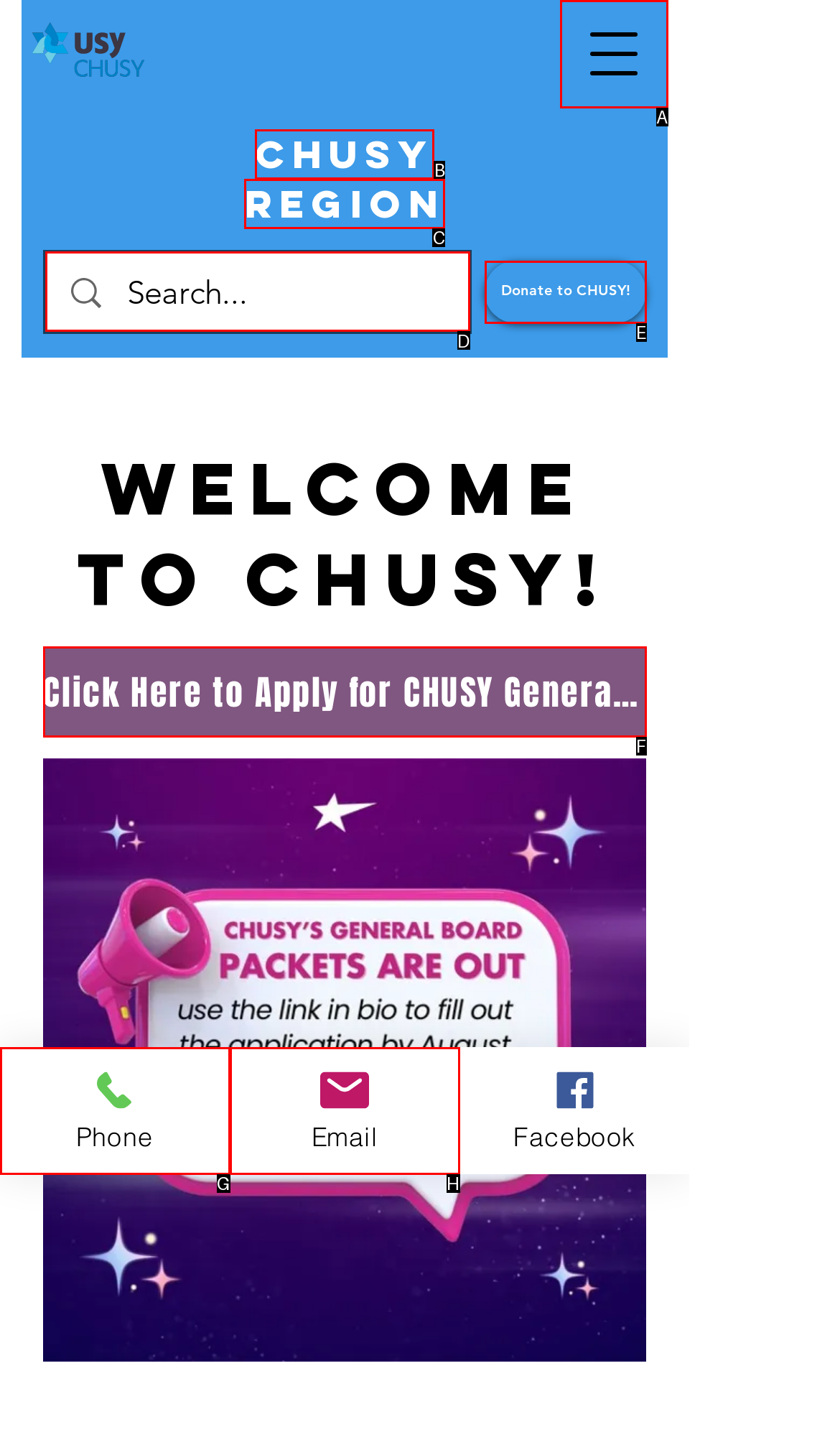Identify the correct UI element to click to achieve the task: Click the search button.
Answer with the letter of the appropriate option from the choices given.

D